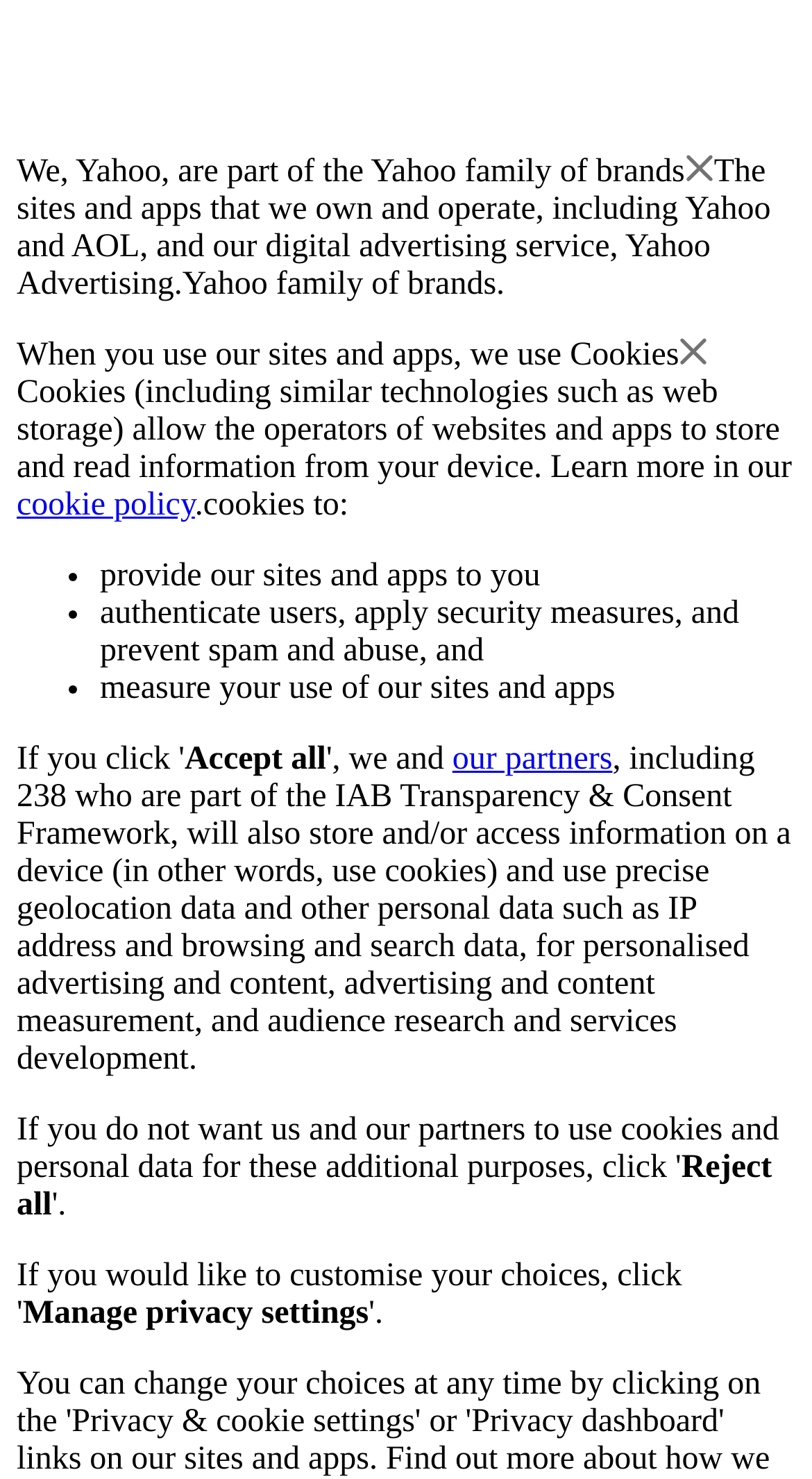What do cookies allow operators to do?
Answer the question with as much detail as possible.

According to the webpage, cookies allow the operators of websites and apps to store and read information from a user's device, as stated in the section describing what cookies are.